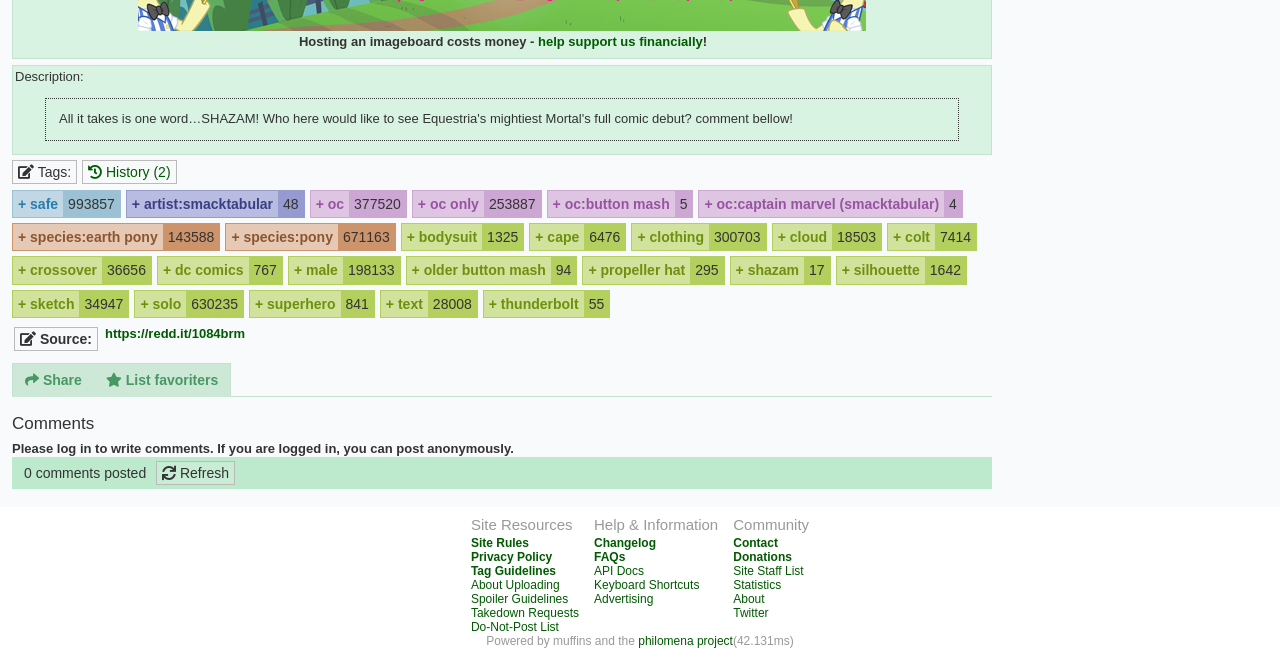Specify the bounding box coordinates of the area that needs to be clicked to achieve the following instruction: "Edit tags".

[0.009, 0.244, 0.06, 0.28]